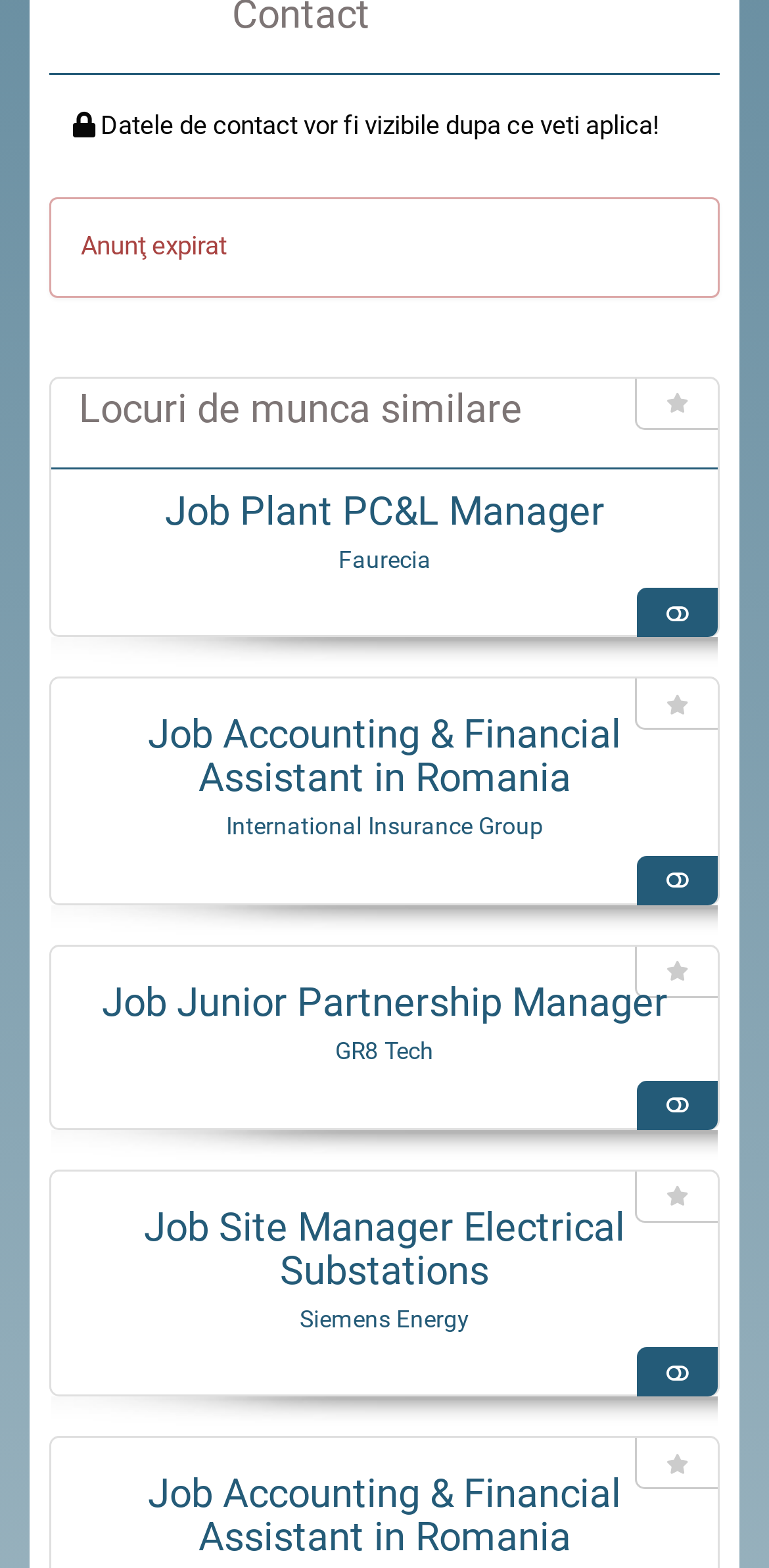What is the job title of the last job posting?
Using the image as a reference, give a one-word or short phrase answer.

Job Accounting & Financial Assistant in Romania